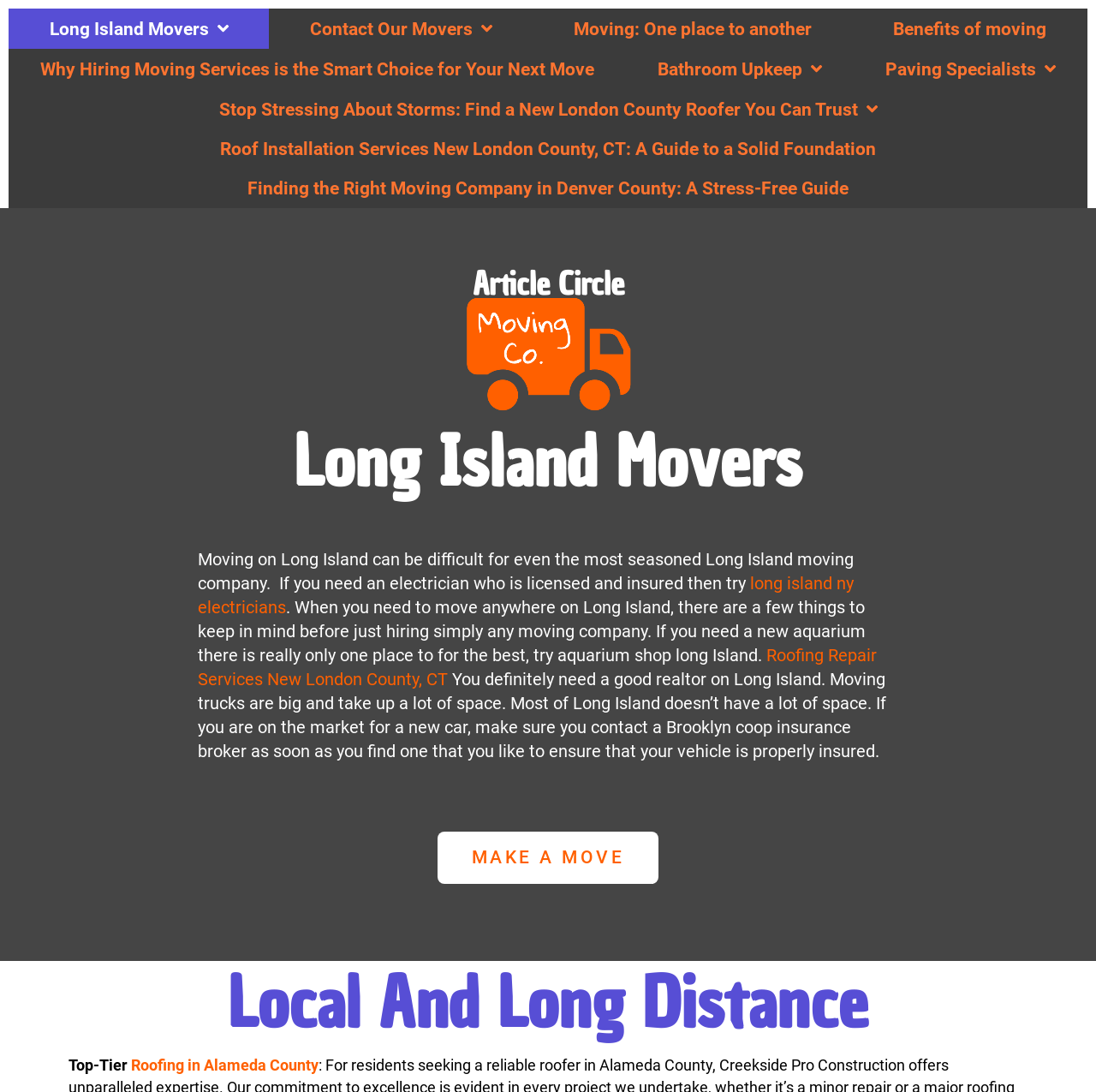What is the purpose of the 'MAKE A MOVE' button?
Please describe in detail the information shown in the image to answer the question.

The 'MAKE A MOVE' button is likely a call-to-action to initiate a move with Article Circle. Its placement on the webpage suggests that it is a prominent feature of their services.